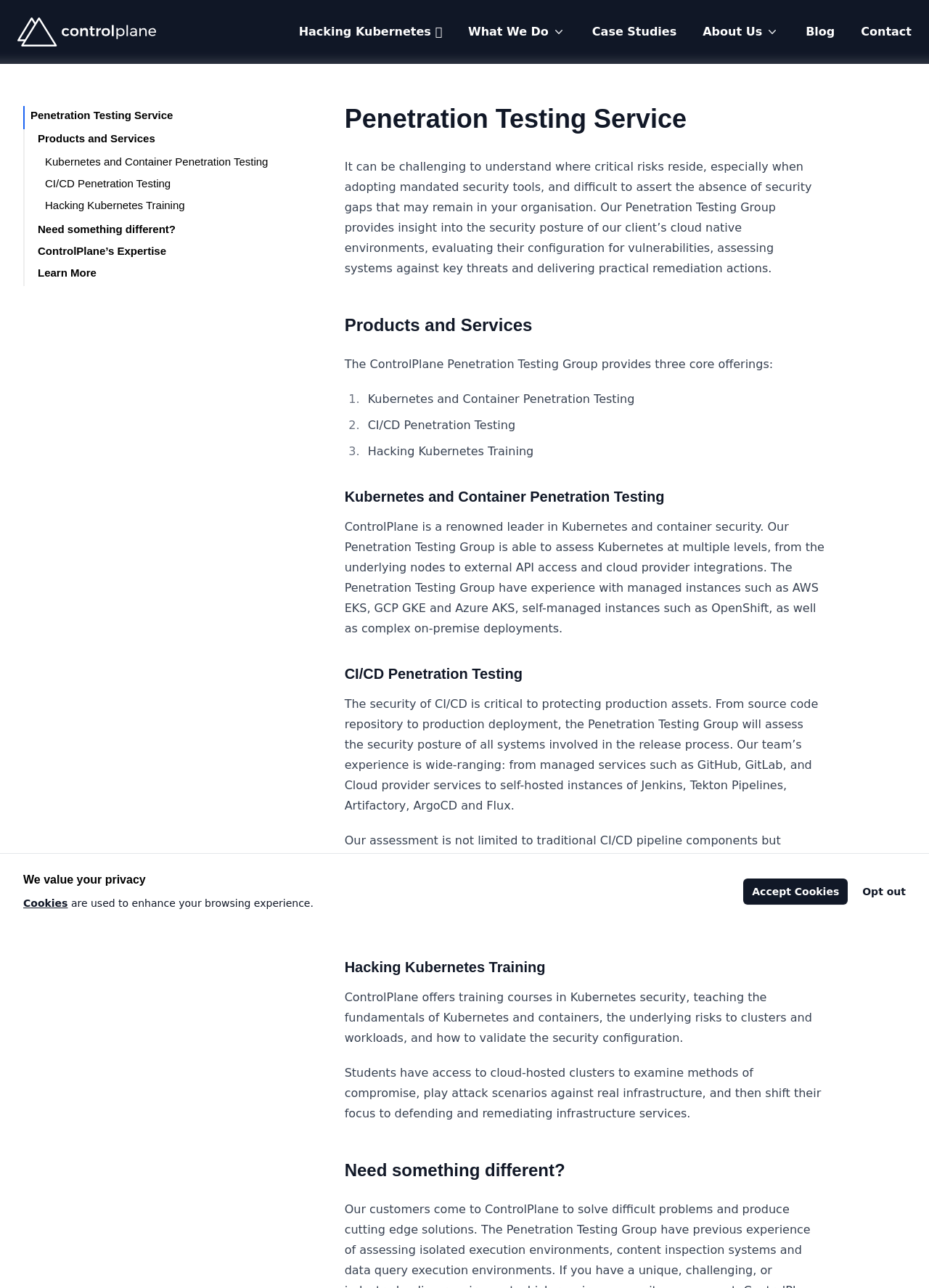What is the purpose of the Hacking Kubernetes Training?
Please describe in detail the information shown in the image to answer the question.

The purpose of the Hacking Kubernetes Training is obtained from the description in the 'Hacking Kubernetes Training' section, which mentions teaching the fundamentals of Kubernetes and containers, and how to validate the security configuration.